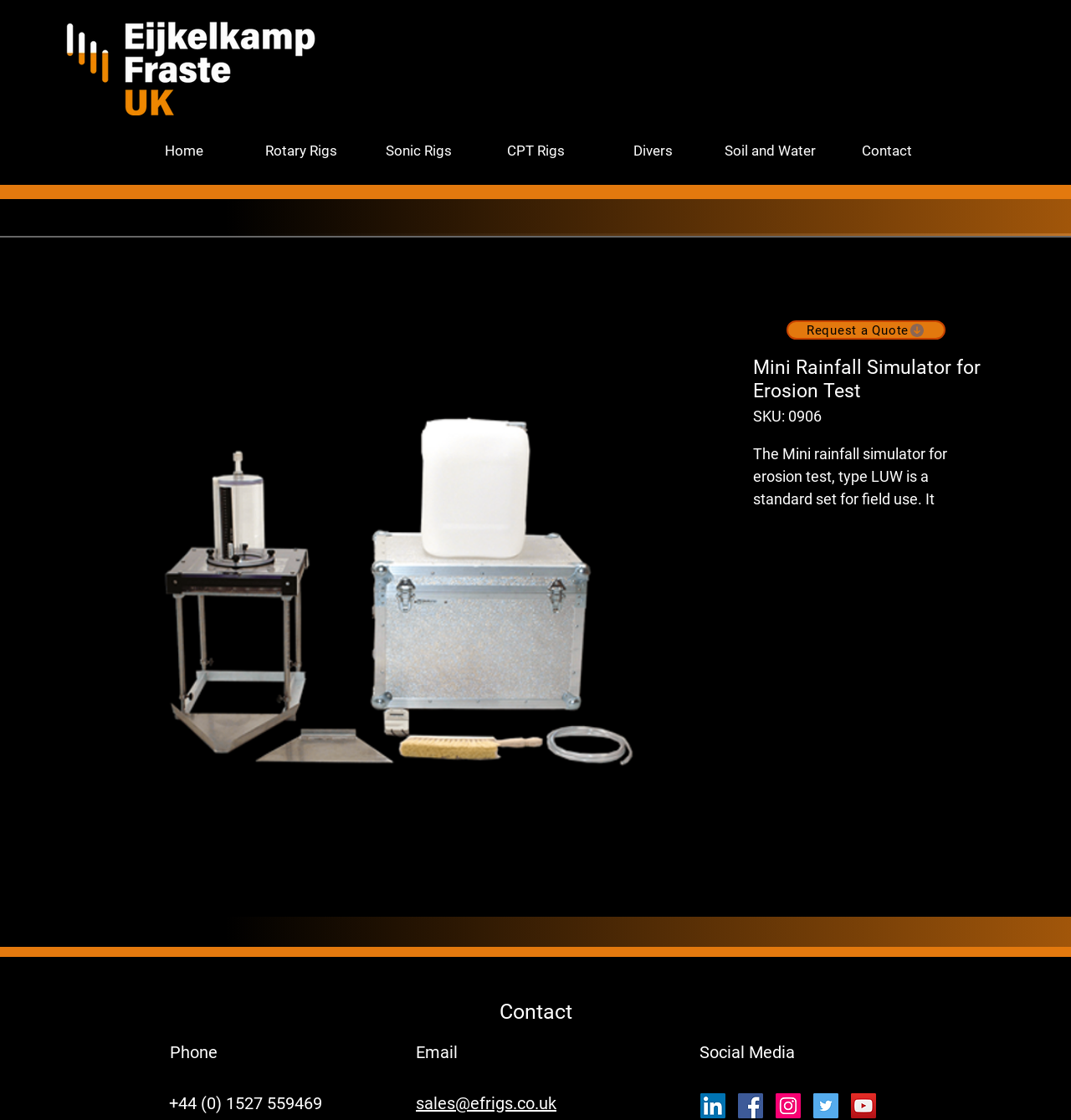From the webpage screenshot, identify the region described by aria-label="LinkedIn". Provide the bounding box coordinates as (top-left x, top-left y, bottom-right x, bottom-right y), with each value being a floating point number between 0 and 1.

[0.654, 0.976, 0.677, 0.999]